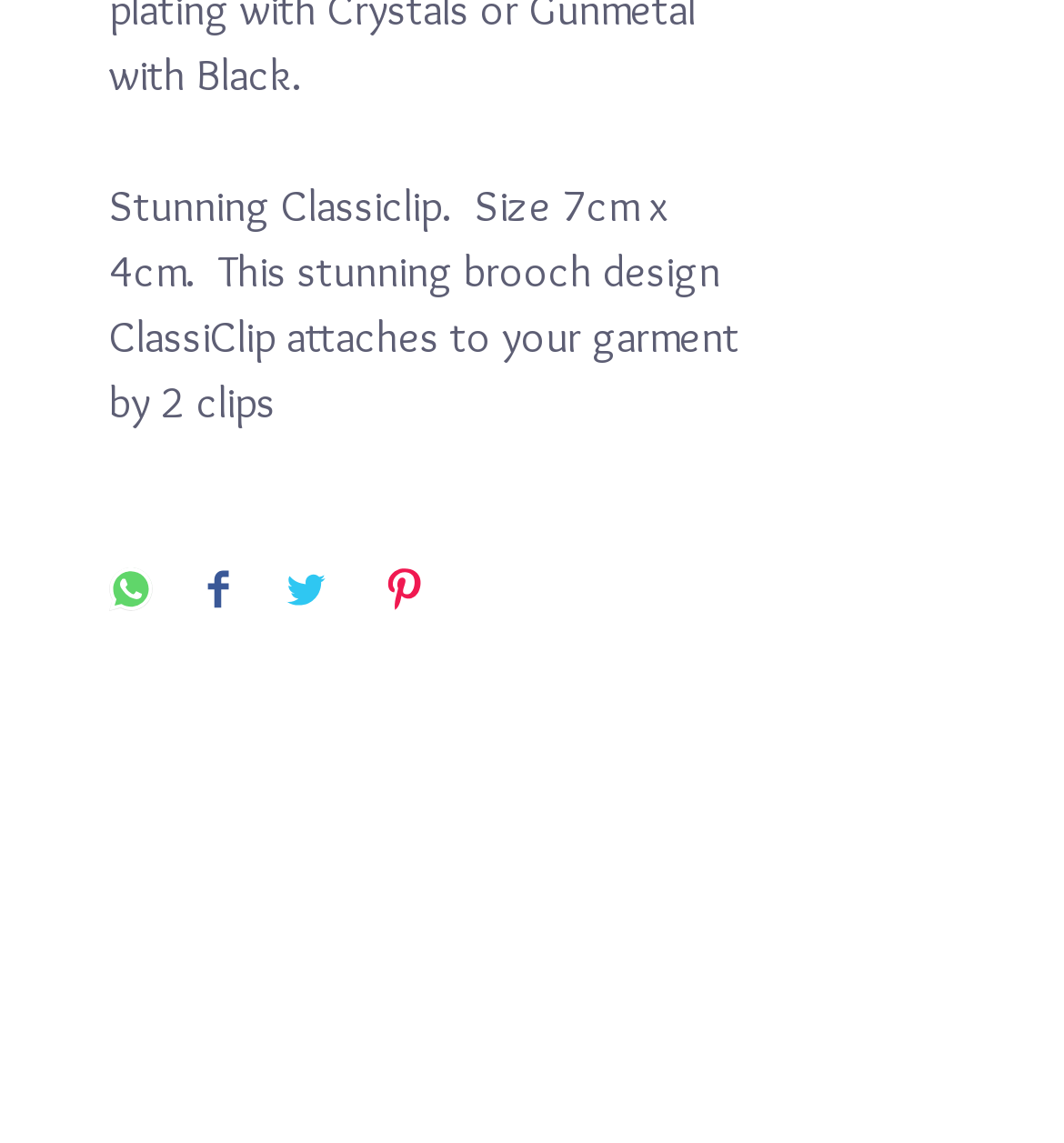Please identify the bounding box coordinates of the element's region that needs to be clicked to fulfill the following instruction: "Share on WhatsApp". The bounding box coordinates should consist of four float numbers between 0 and 1, i.e., [left, top, right, bottom].

[0.103, 0.496, 0.144, 0.541]